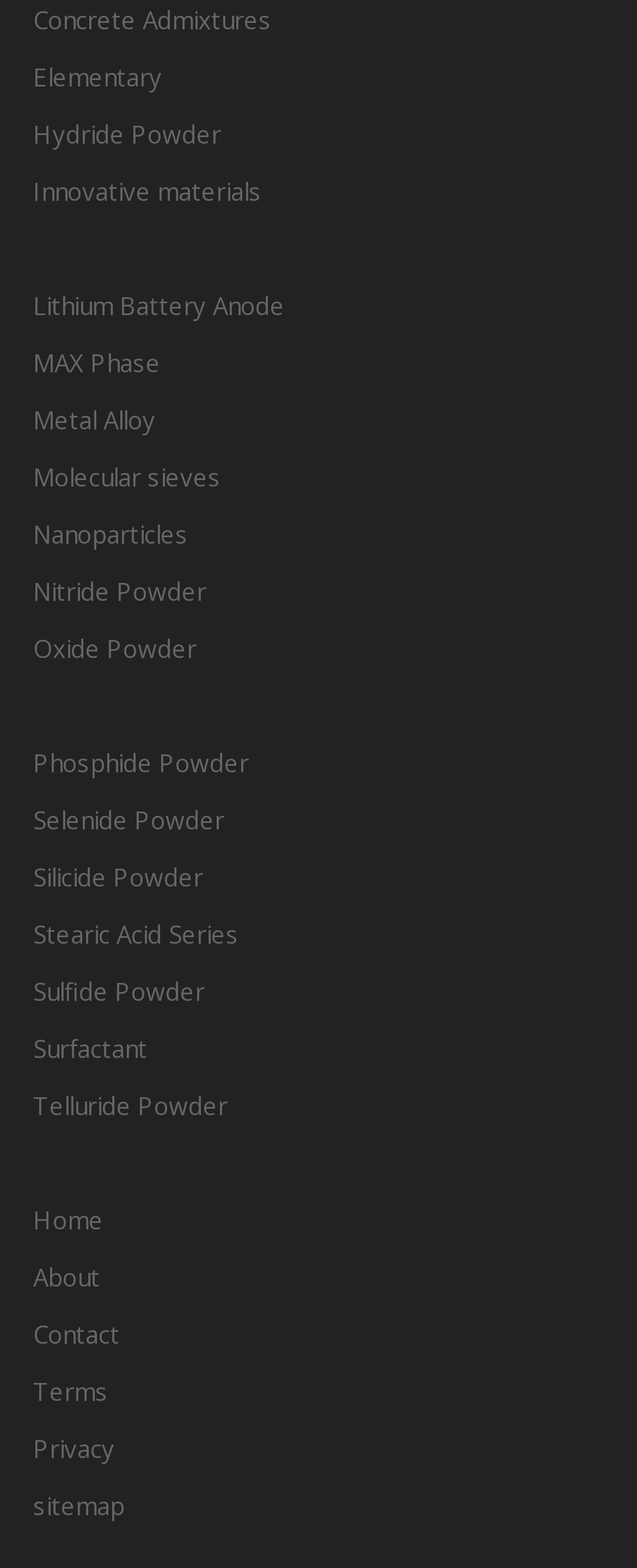Based on the element description "Lithium Battery Anode", predict the bounding box coordinates of the UI element.

[0.052, 0.185, 0.447, 0.205]